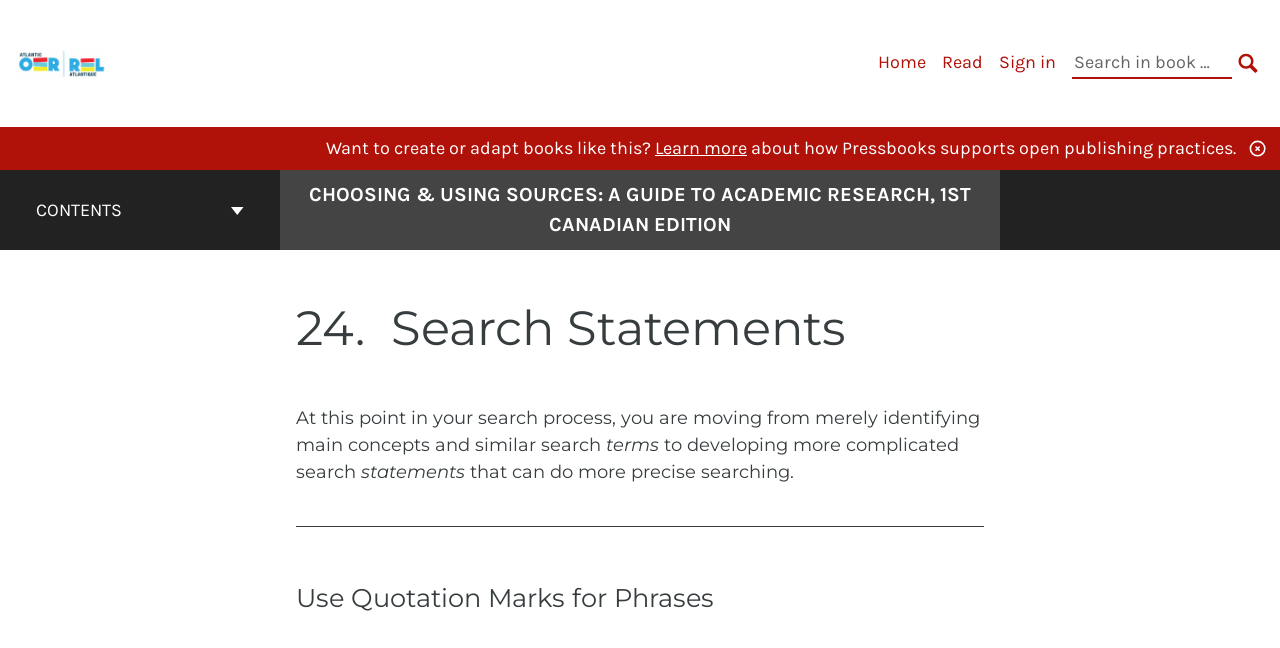What is the next step in the search process? From the image, respond with a single word or brief phrase.

Developing search statements